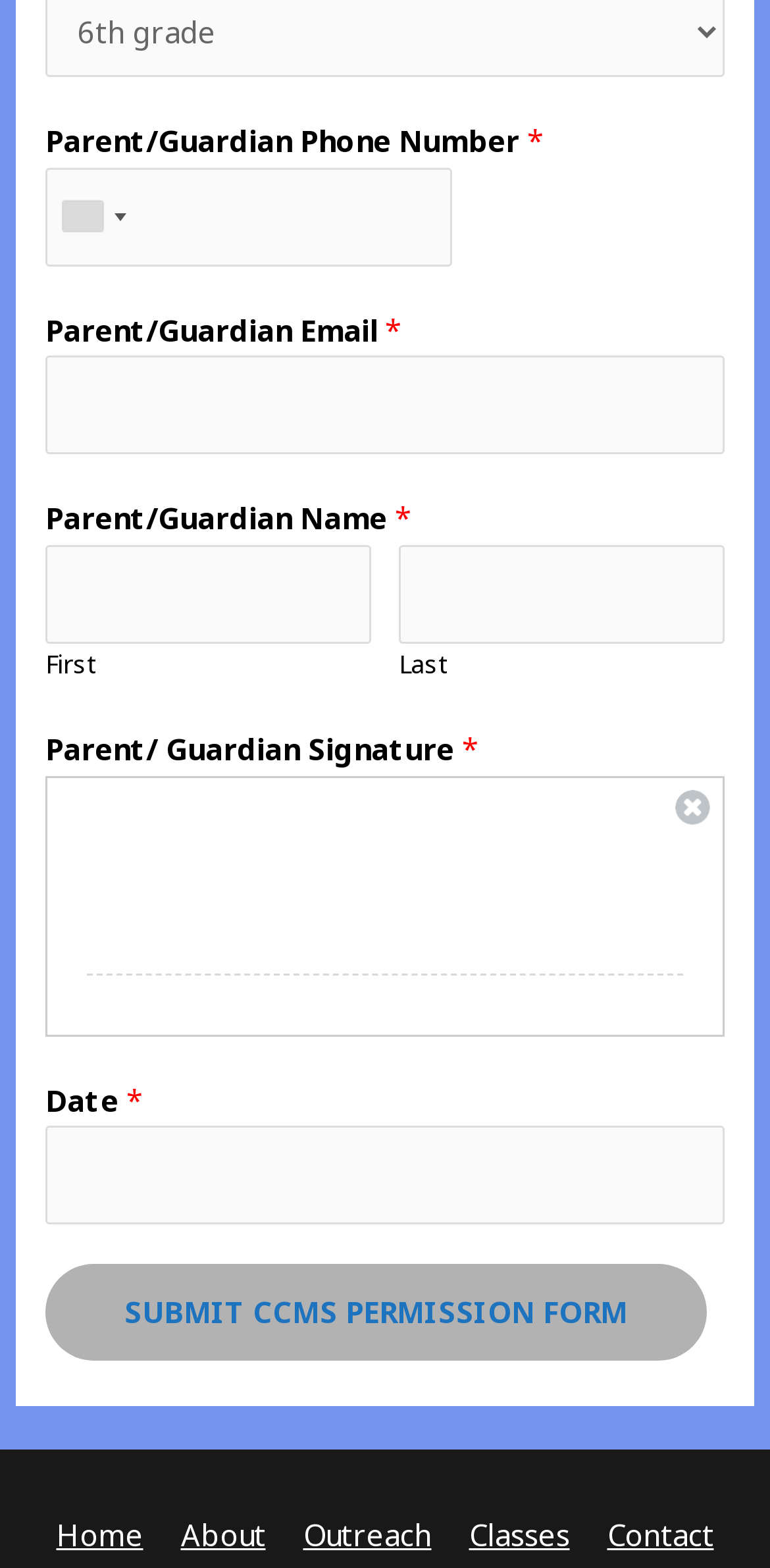From the given element description: "For Applicants", find the bounding box for the UI element. Provide the coordinates as four float numbers between 0 and 1, in the order [left, top, right, bottom].

None